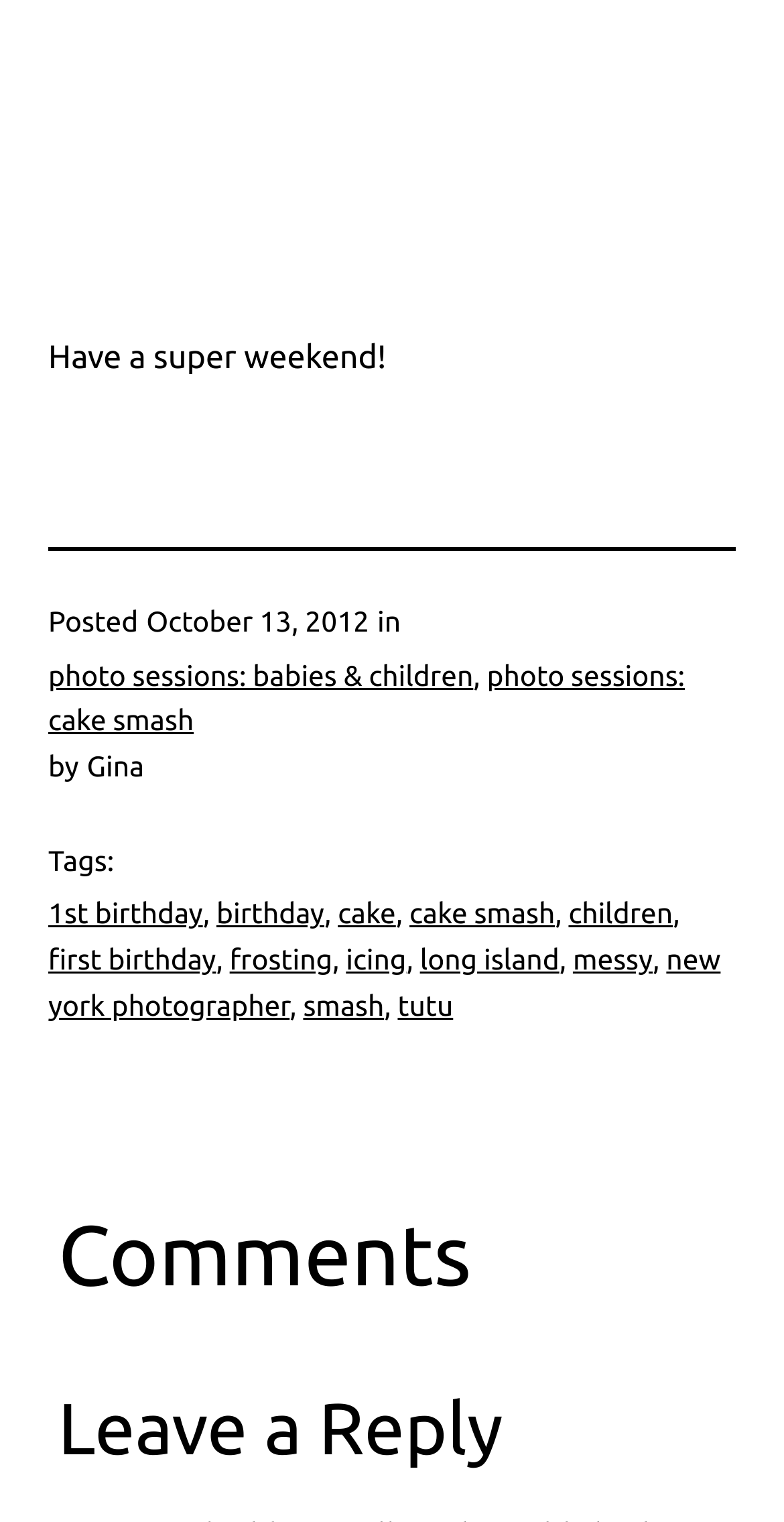What is the date of the post?
Based on the image, answer the question with a single word or brief phrase.

October 13, 2012